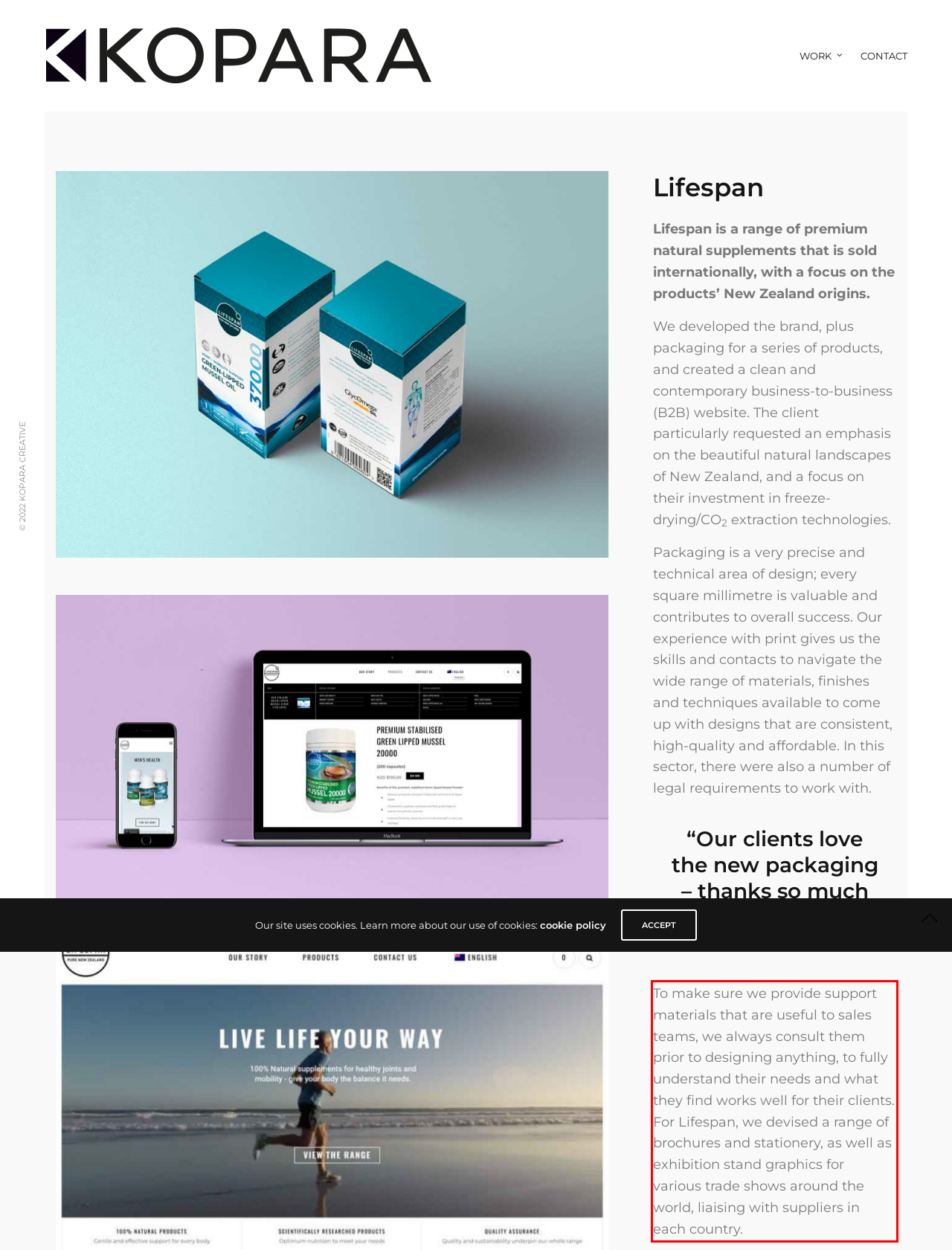Using the provided screenshot of a webpage, recognize the text inside the red rectangle bounding box by performing OCR.

To make sure we provide support materials that are useful to sales teams, we always consult them prior to designing anything, to fully understand their needs and what they find works well for their clients. For Lifespan, we devised a range of brochures and stationery, as well as exhibition stand graphics for various trade shows around the world, liaising with suppliers in each country.